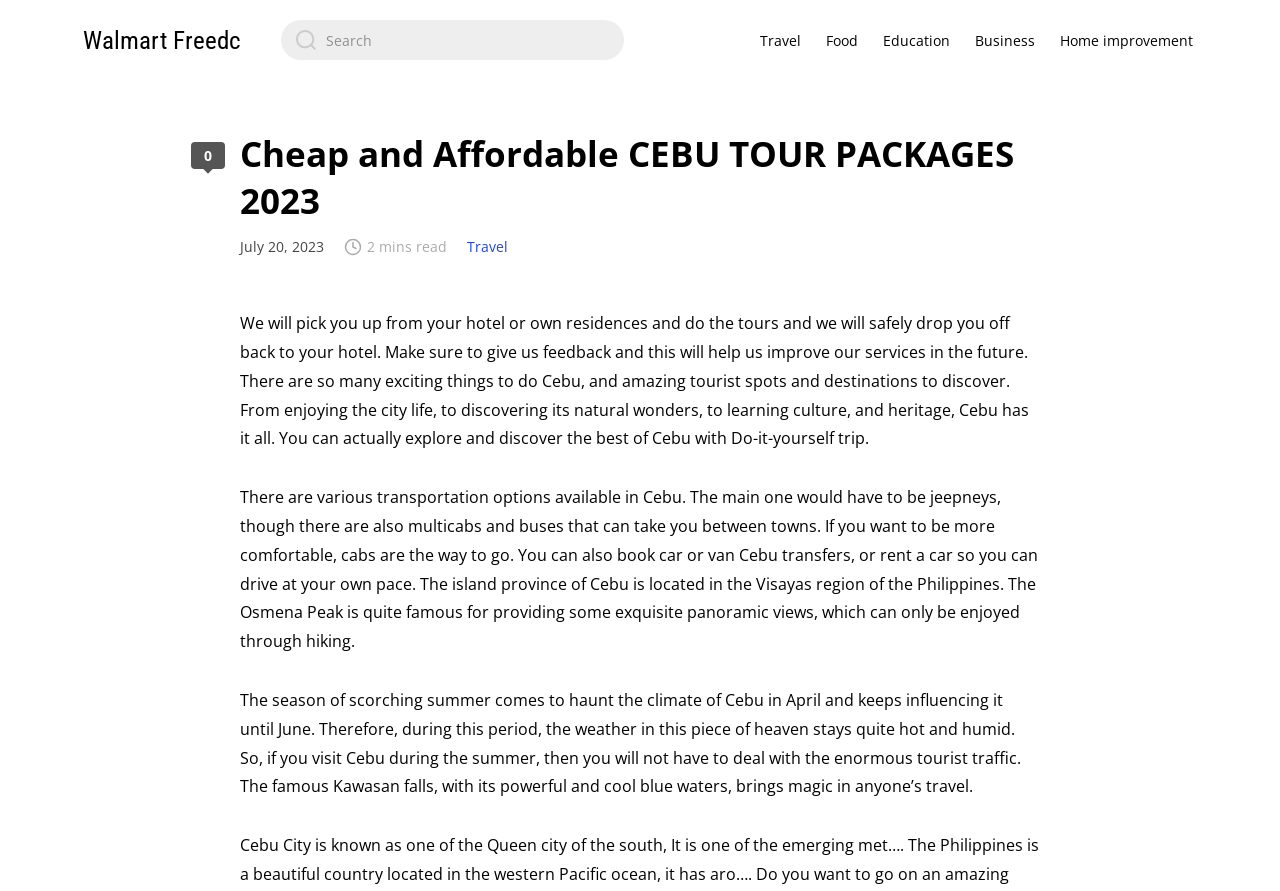Highlight the bounding box coordinates of the region I should click on to meet the following instruction: "Read about Cheap and Affordable CEBU TOUR PACKAGES 2023".

[0.188, 0.146, 0.812, 0.251]